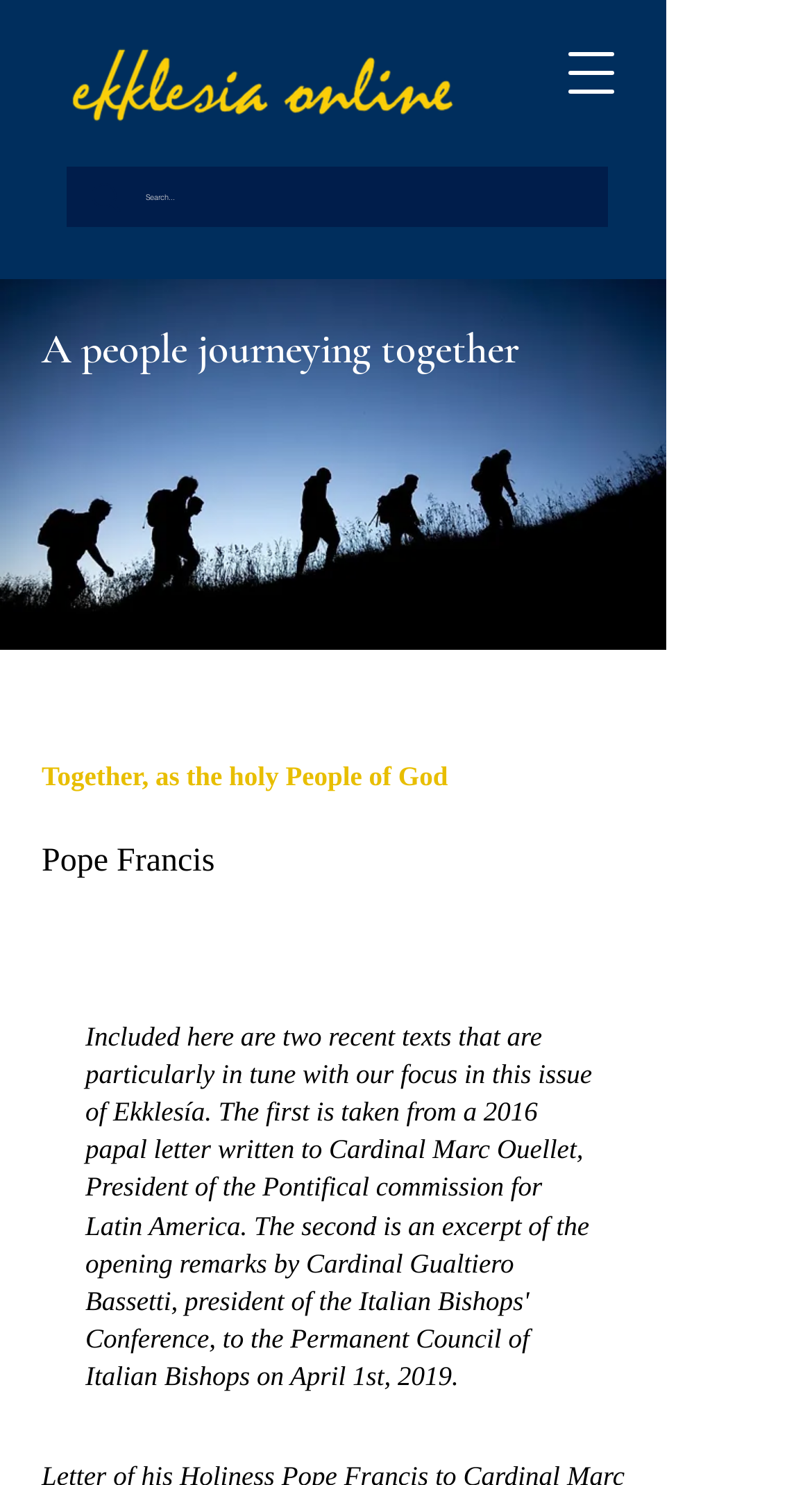Determine the bounding box for the described HTML element: "BrightsideBeauty". Ensure the coordinates are four float numbers between 0 and 1 in the format [left, top, right, bottom].

None